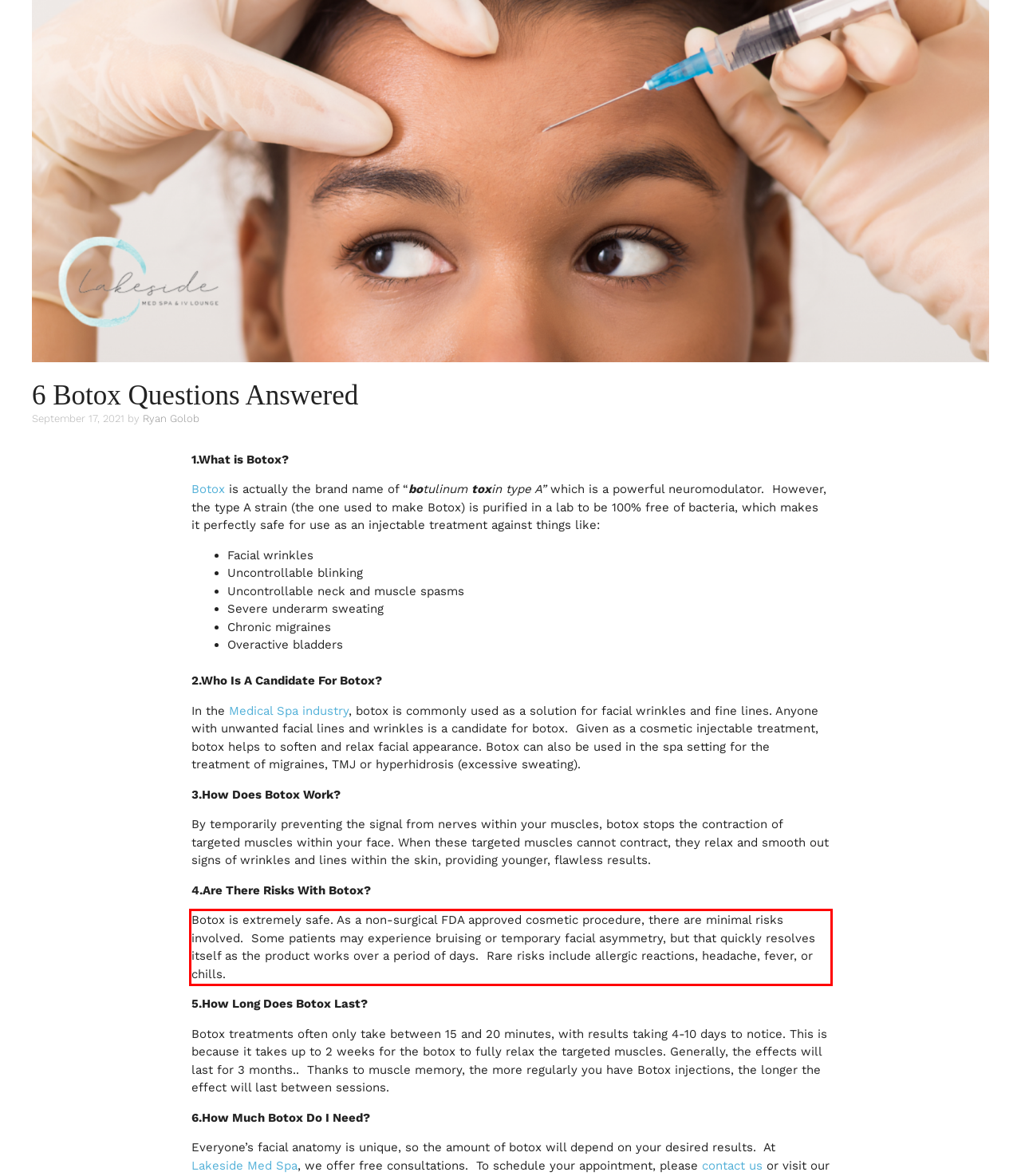Observe the screenshot of the webpage that includes a red rectangle bounding box. Conduct OCR on the content inside this red bounding box and generate the text.

Botox is extremely safe. As a non-surgical FDA approved cosmetic procedure, there are minimal risks involved. Some patients may experience bruising or temporary facial asymmetry, but that quickly resolves itself as the product works over a period of days. Rare risks include allergic reactions, headache, fever, or chills.